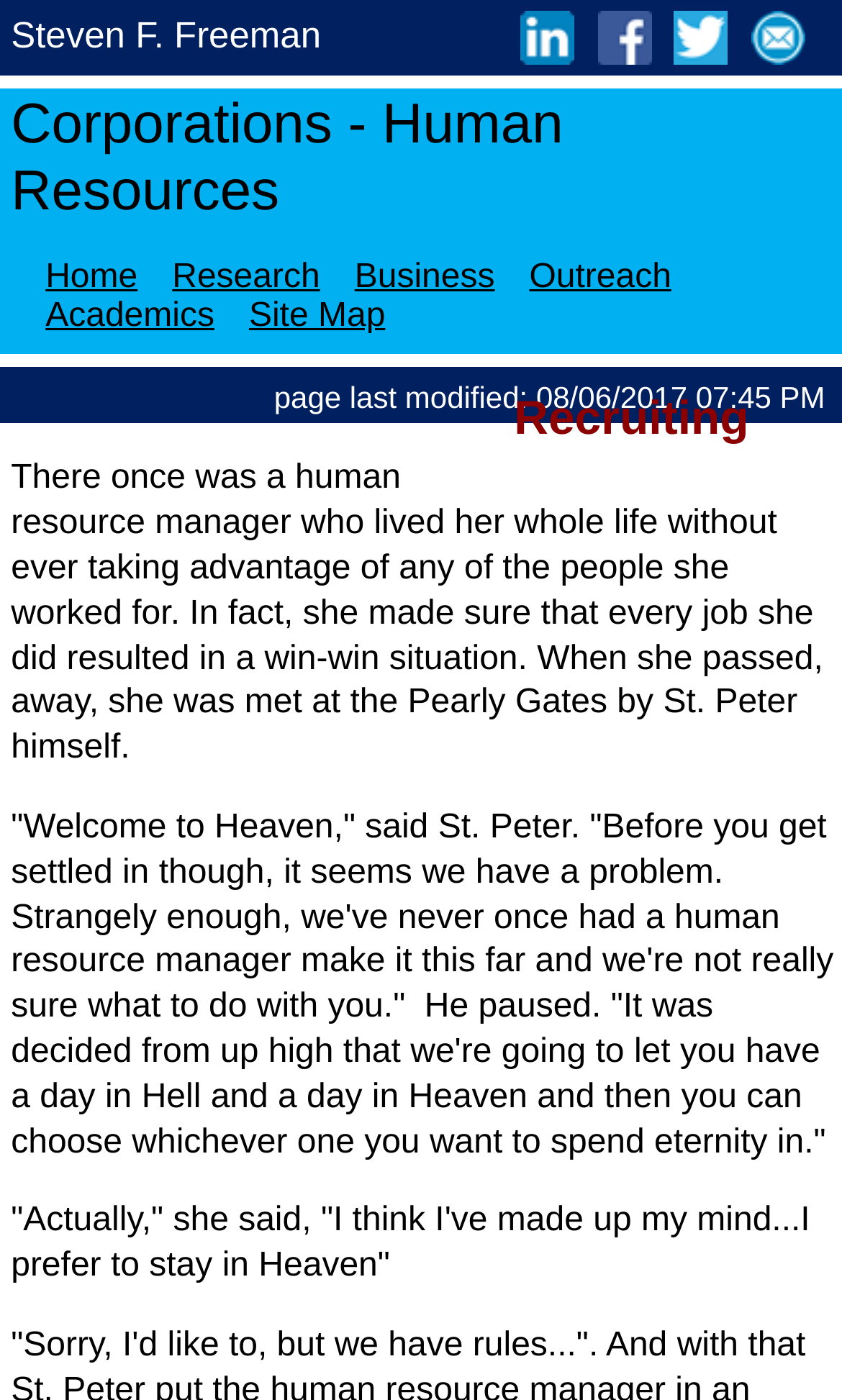Using the information shown in the image, answer the question with as much detail as possible: How many navigation links are available?

There are six navigation links available on the webpage, namely Home, Research, Business, Outreach, Academics, and Site Map, which can be used to navigate to different sections of the webpage.